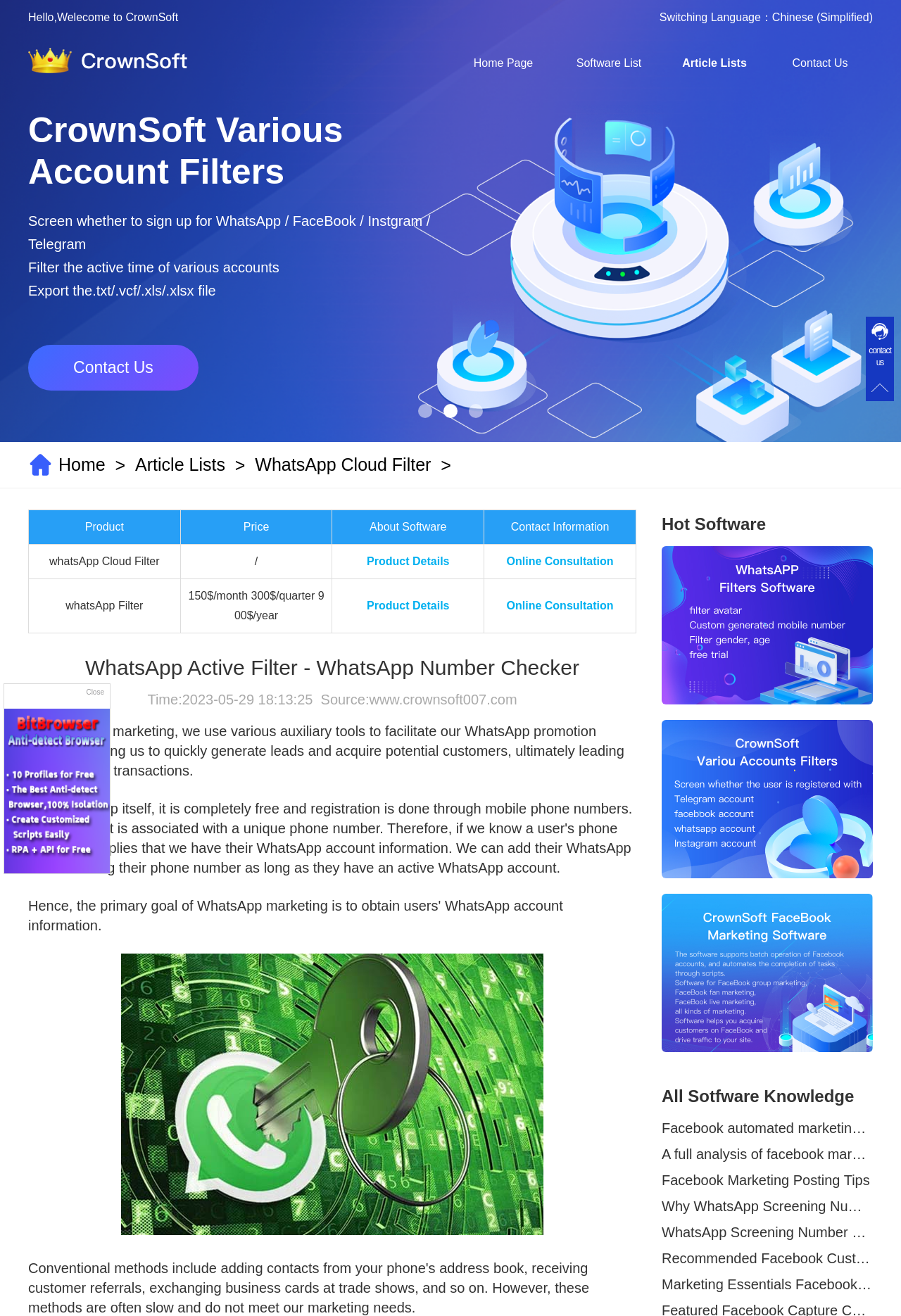Locate the bounding box coordinates of the element that needs to be clicked to carry out the instruction: "View WhatsApp Cloud Filter product details". The coordinates should be given as four float numbers ranging from 0 to 1, i.e., [left, top, right, bottom].

[0.407, 0.422, 0.499, 0.431]